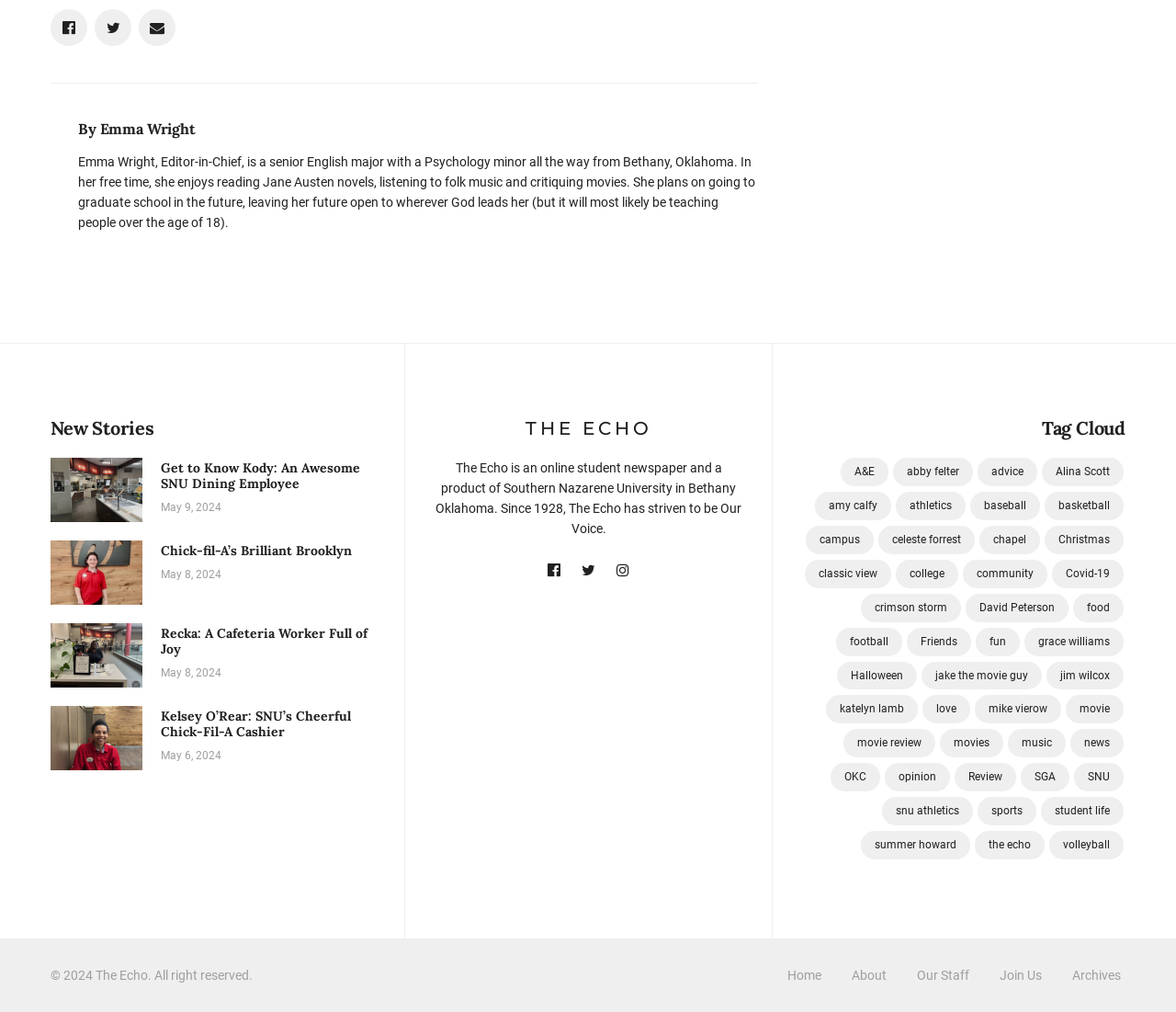Please identify the bounding box coordinates of the clickable area that will fulfill the following instruction: "Read the article about Get to Know Kody: An Awesome SNU Dining Employee". The coordinates should be in the format of four float numbers between 0 and 1, i.e., [left, top, right, bottom].

[0.043, 0.453, 0.121, 0.516]